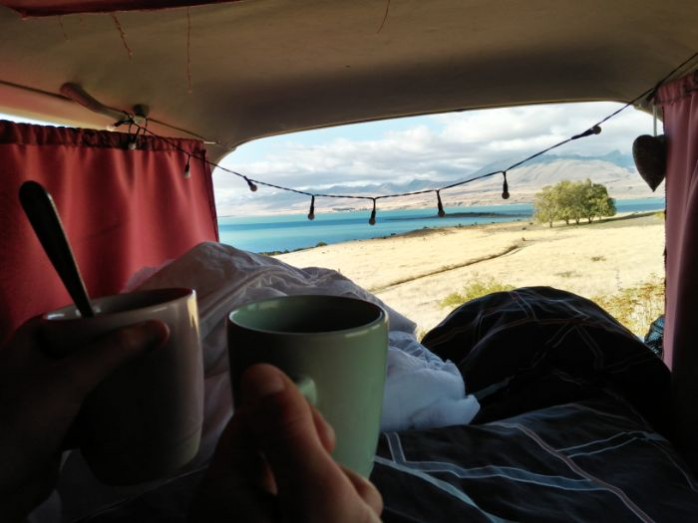Offer a detailed account of the various components present in the image.

The image captures a cozy moment inside a campervan named Sheila, showcasing the bliss of life on the road. Through a partially opened window draped with soft curtains, picturesque views of a serene landscape unfold. The turquoise waters gently meet the horizon, bordered by golden fields and distant mountains. 

Inside, two hands hold steaming mugs, suggesting a peaceful morning ritual. The scene is enhanced by the presence of a light blanket and the comfortable bedding, inviting onlookers to imagine the warmth and comfort of this intimate space. This image speaks to the joy of traveling through stunning New Zealand scenery, where every cup of coffee becomes a moment to savor amidst nature's beauty.